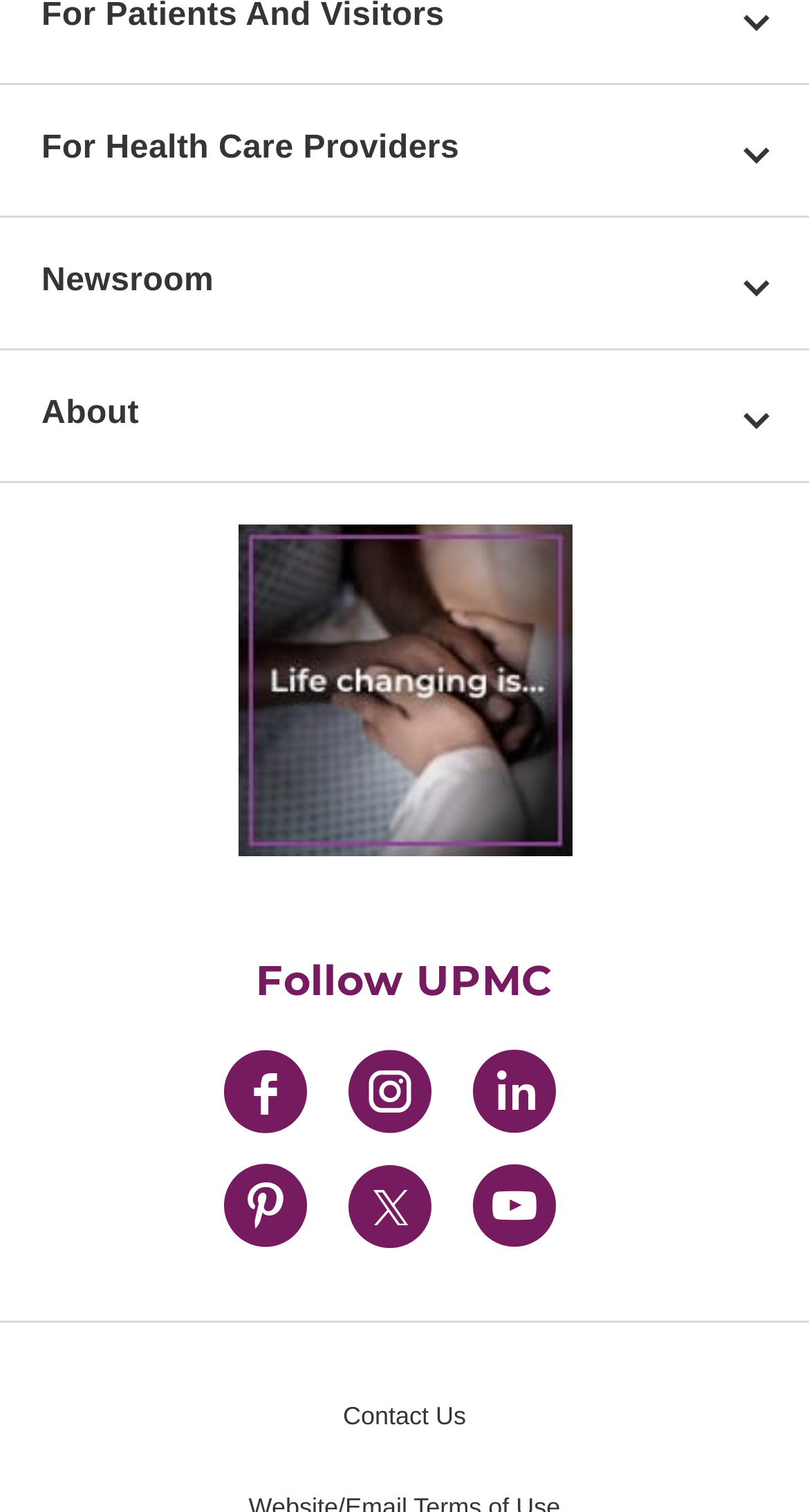Locate the bounding box coordinates of the item that should be clicked to fulfill the instruction: "Find a doctor".

[0.0, 0.07, 1.0, 0.103]